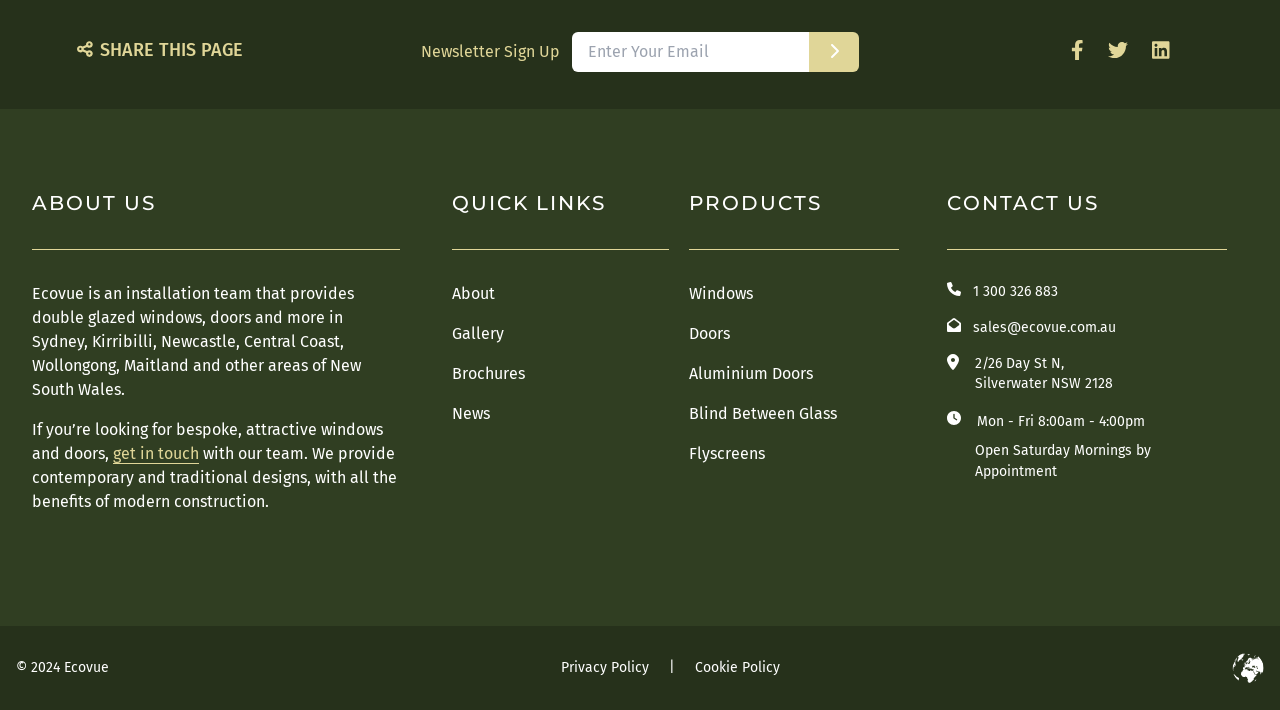Could you indicate the bounding box coordinates of the region to click in order to complete this instruction: "Call the sales team".

[0.76, 0.398, 0.827, 0.423]